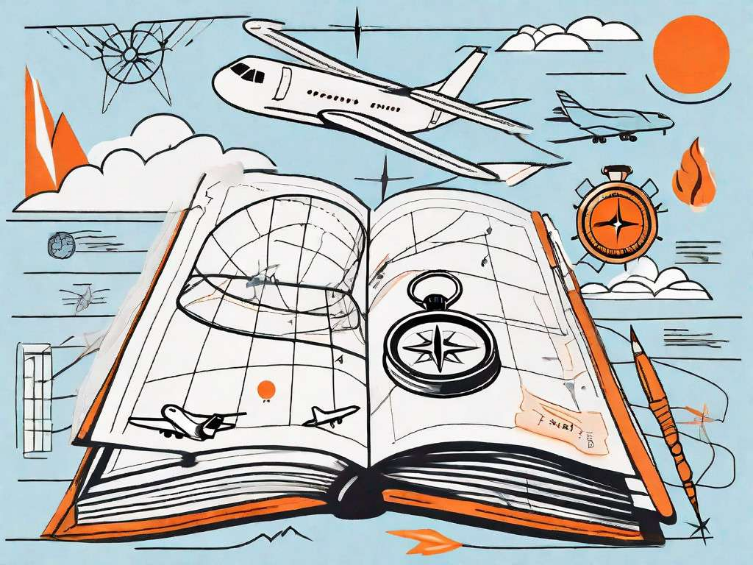What type of planes are depicted in the sky?
Refer to the image and offer an in-depth and detailed answer to the question.

The caption specifically mentions a 'commercial airplane and smaller planes' gliding through the sky, indicating the presence of different types of aircraft in the image.